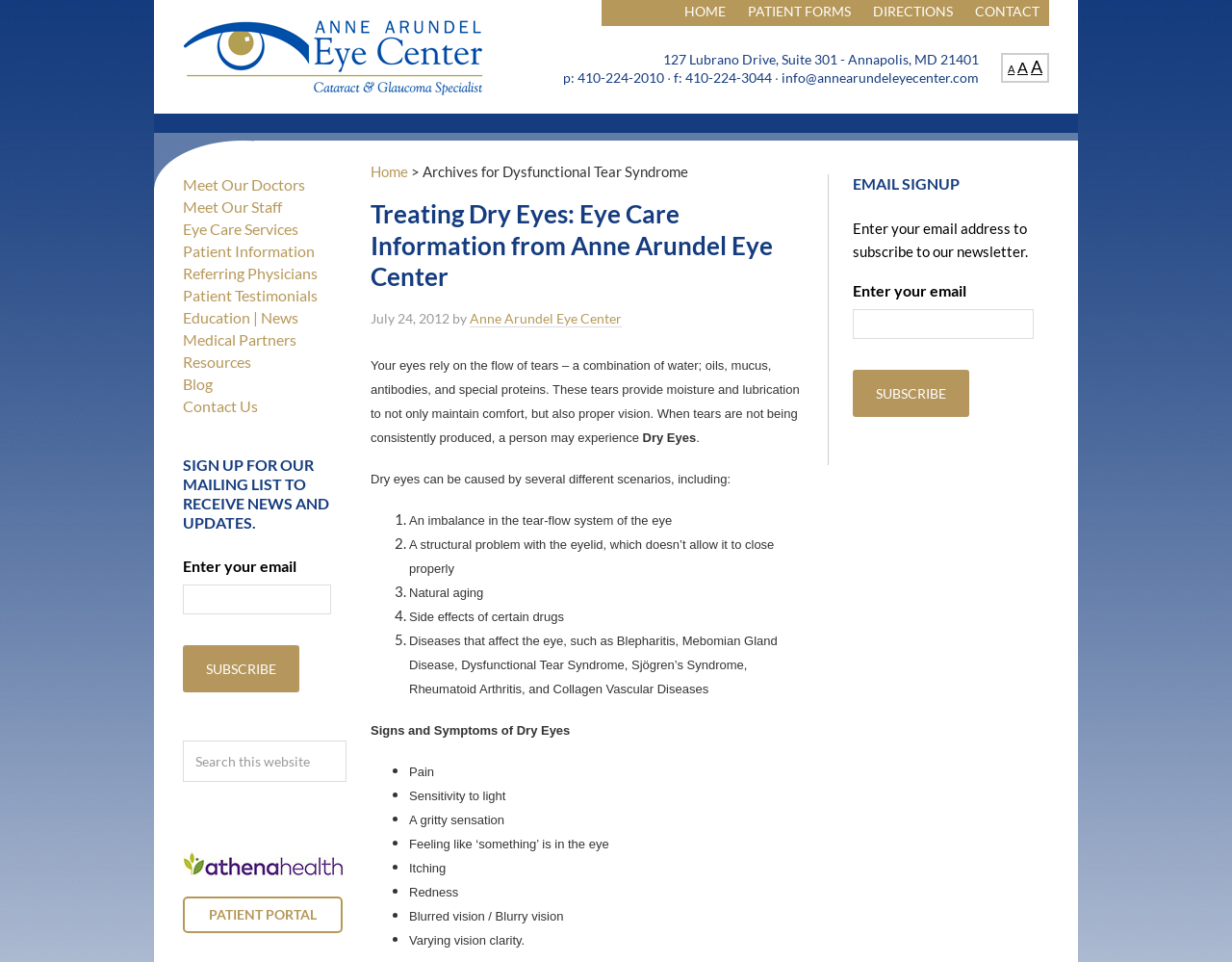Show the bounding box coordinates for the HTML element as described: "Meet Our Doctors".

[0.148, 0.182, 0.248, 0.201]